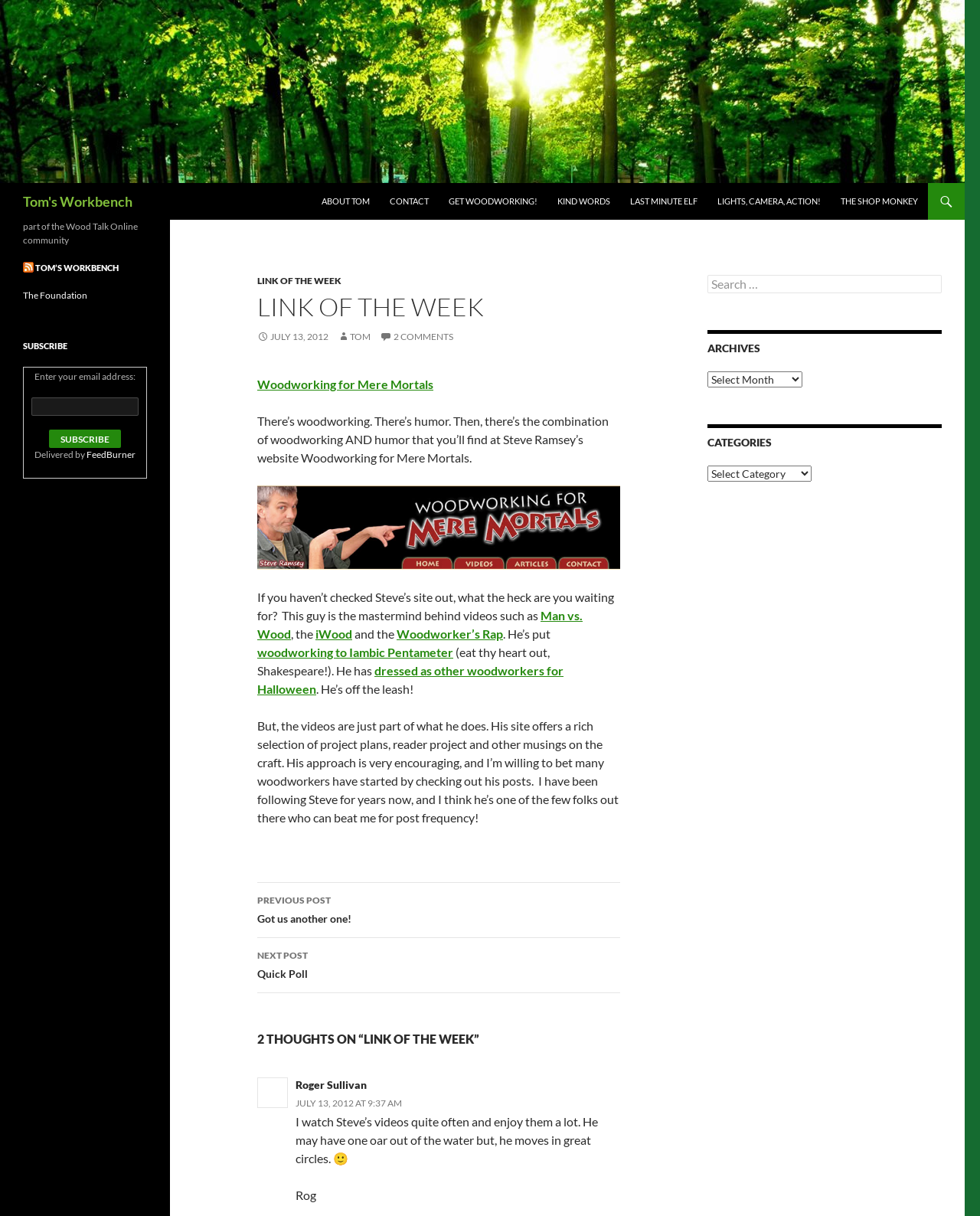Answer this question in one word or a short phrase: What is the name of the website being recommended?

Woodworking for Mere Mortals